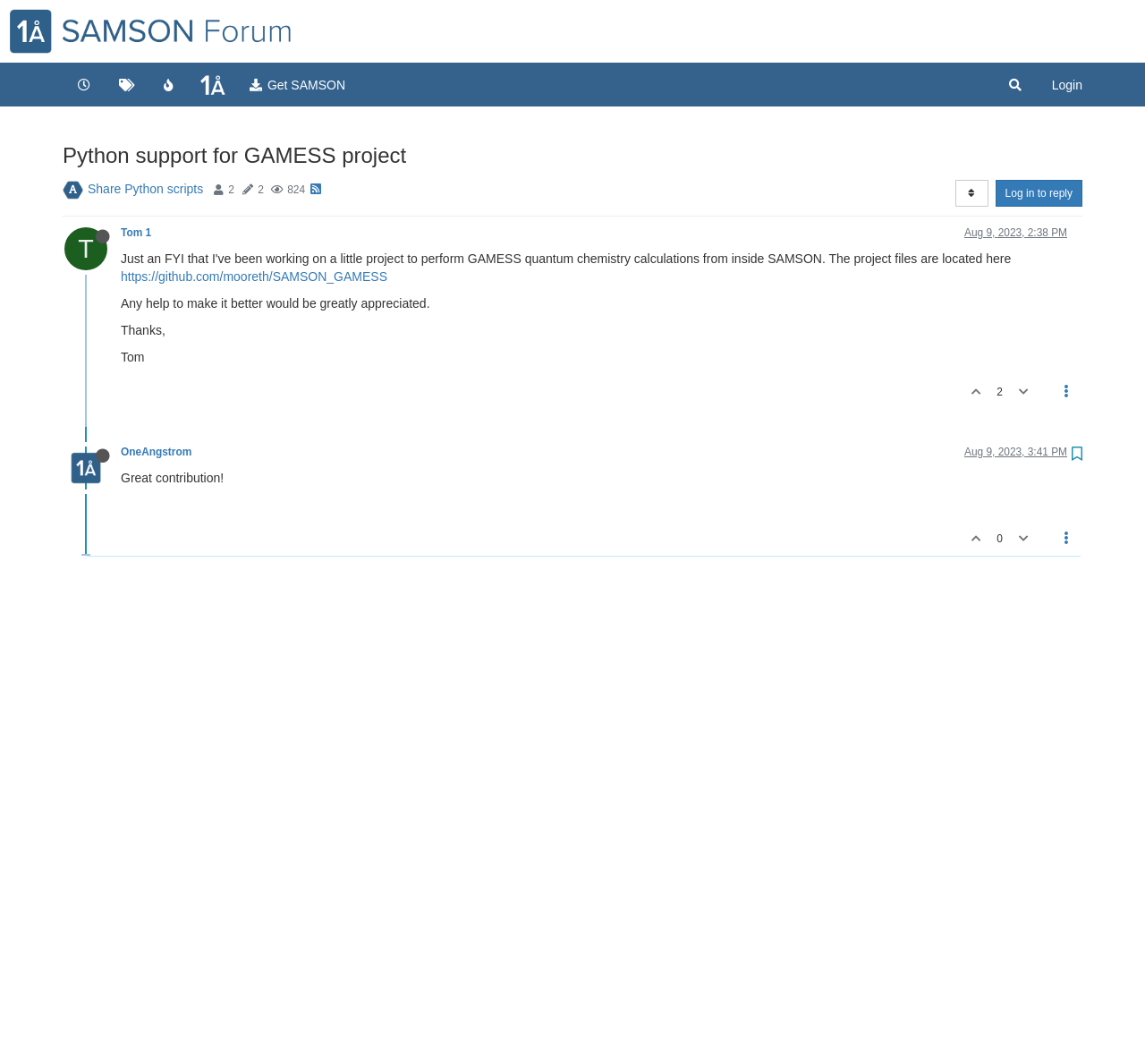Please find the bounding box coordinates for the clickable element needed to perform this instruction: "Reply to the post".

[0.869, 0.169, 0.945, 0.194]